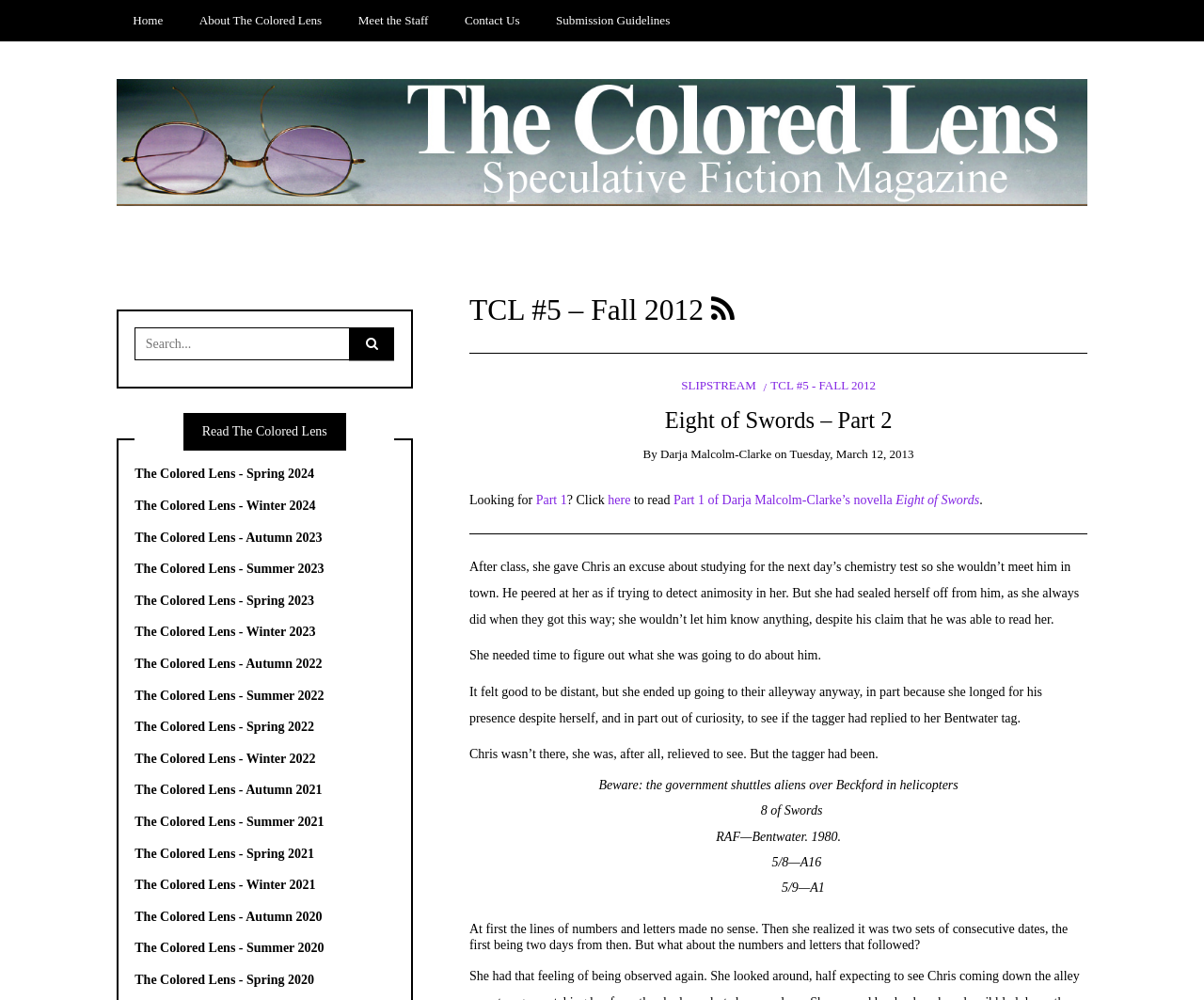Please predict the bounding box coordinates of the element's region where a click is necessary to complete the following instruction: "Click on the 'Home' link". The coordinates should be represented by four float numbers between 0 and 1, i.e., [left, top, right, bottom].

[0.097, 0.0, 0.149, 0.041]